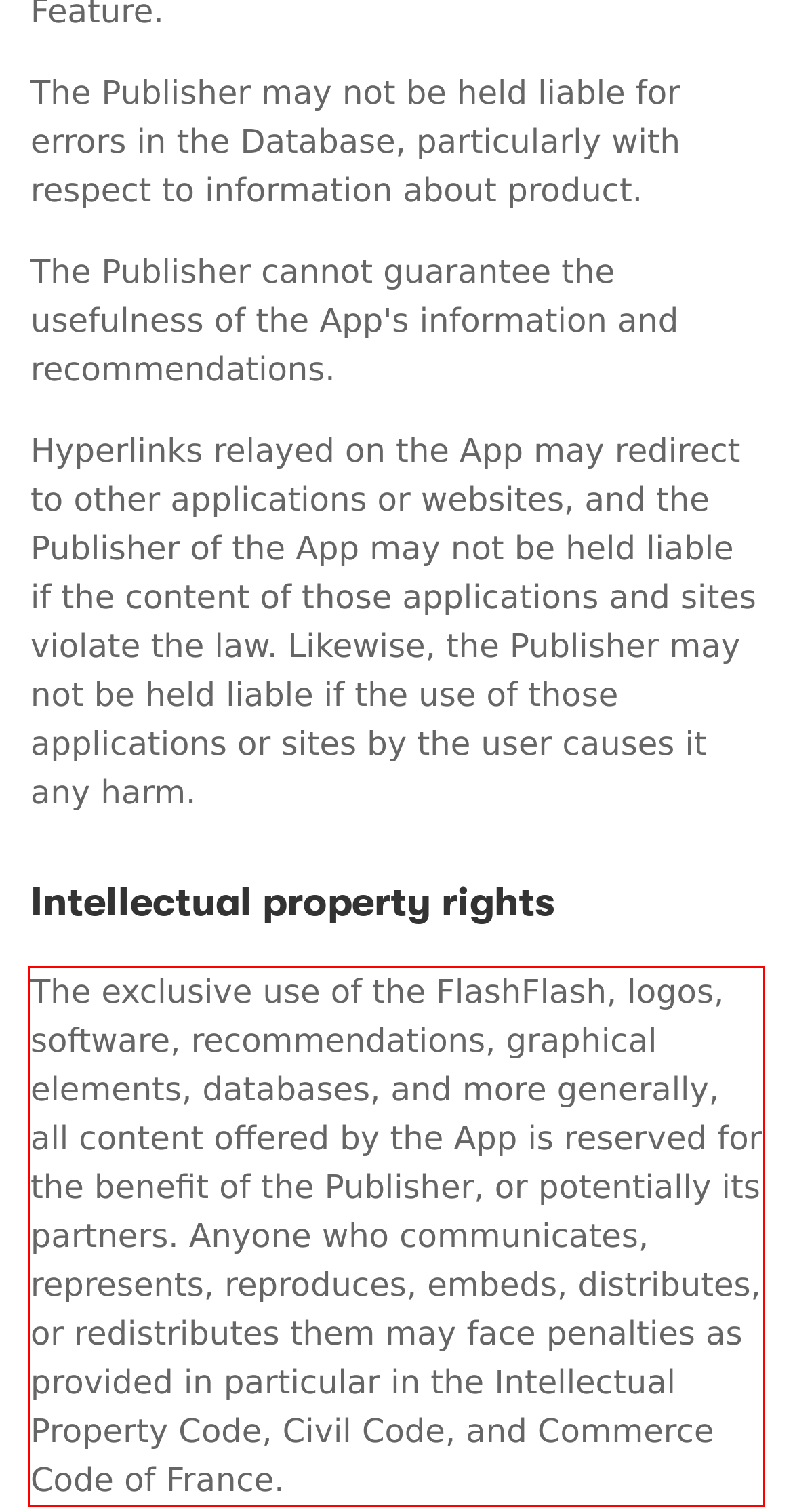You have a screenshot of a webpage with a UI element highlighted by a red bounding box. Use OCR to obtain the text within this highlighted area.

The exclusive use of the FlashFlash, logos, software, recommendations, graphical elements, databases, and more generally, all content offered by the App is reserved for the benefit of the Publisher, or potentially its partners. Anyone who communicates, represents, reproduces, embeds, distributes, or redistributes them may face penalties as provided in particular in the Intellectual Property Code, Civil Code, and Commerce Code of France.